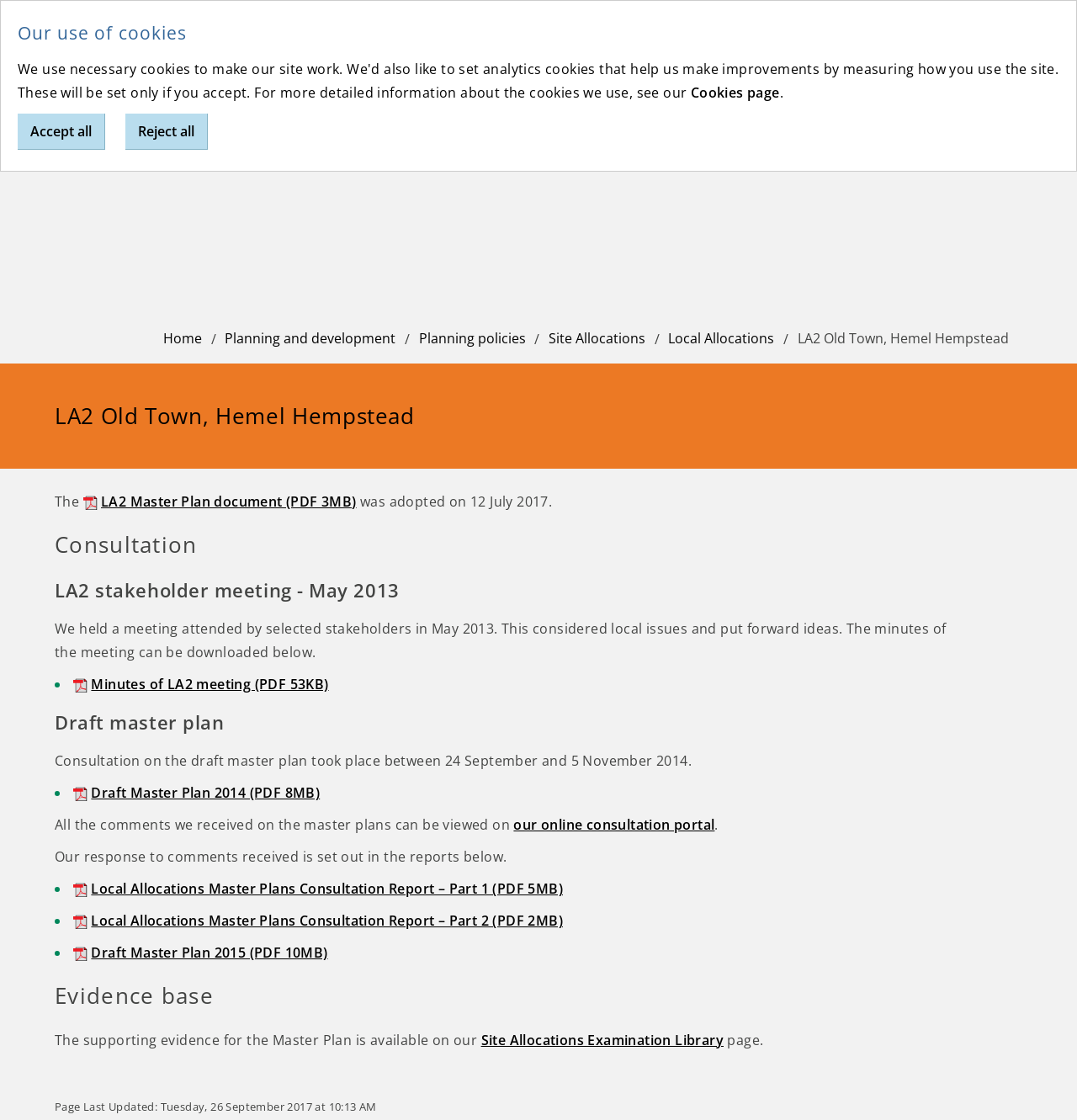What is the size of the Draft Master Plan 2014 document?
Please provide a comprehensive answer based on the information in the image.

I found the answer by looking at the link element with the description 'Draft Master Plan 2014 (PDF 8MB)', which indicates the size of the document.